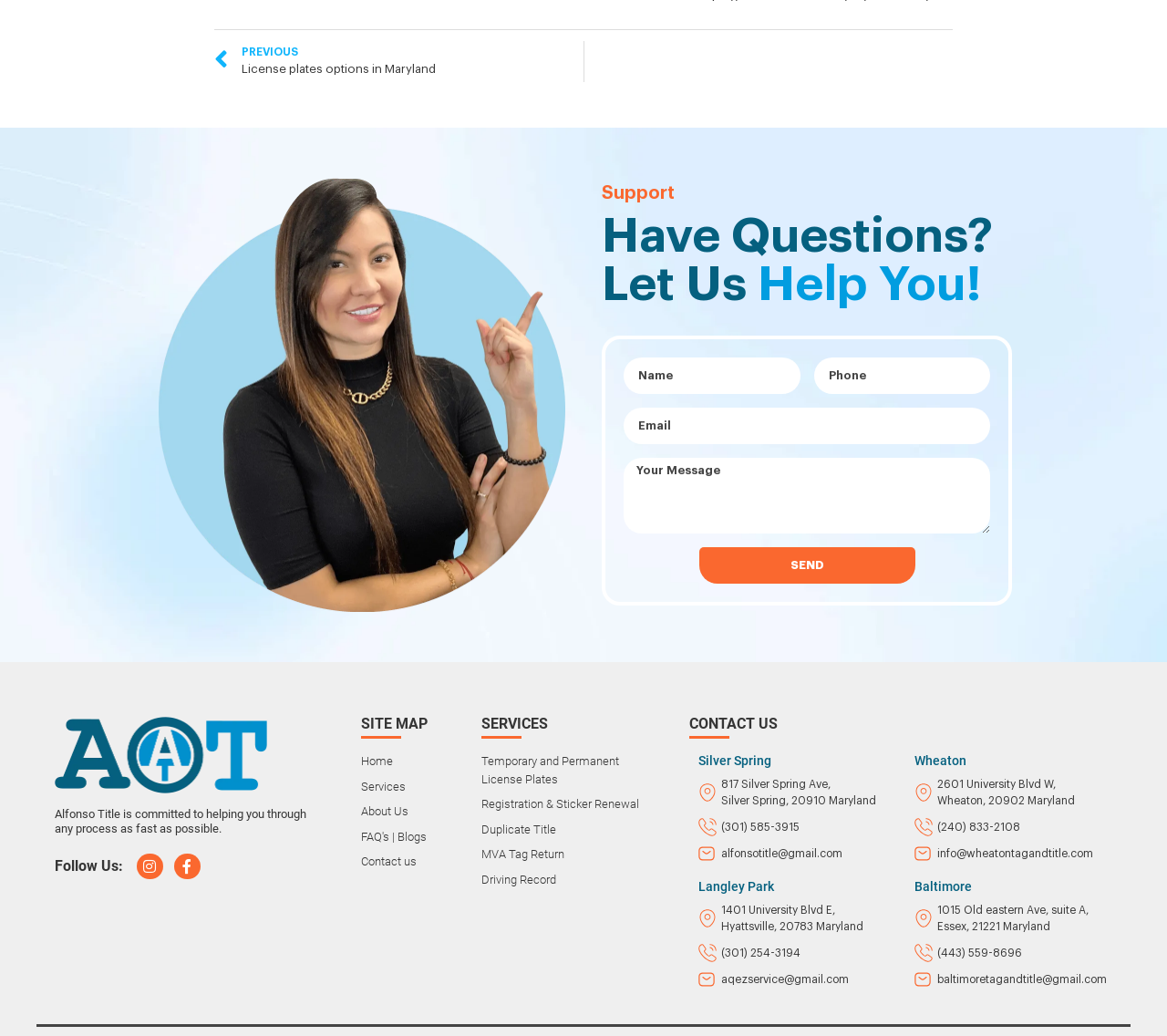Identify the bounding box coordinates of the part that should be clicked to carry out this instruction: "Click the 'SEND' button".

[0.599, 0.528, 0.784, 0.563]